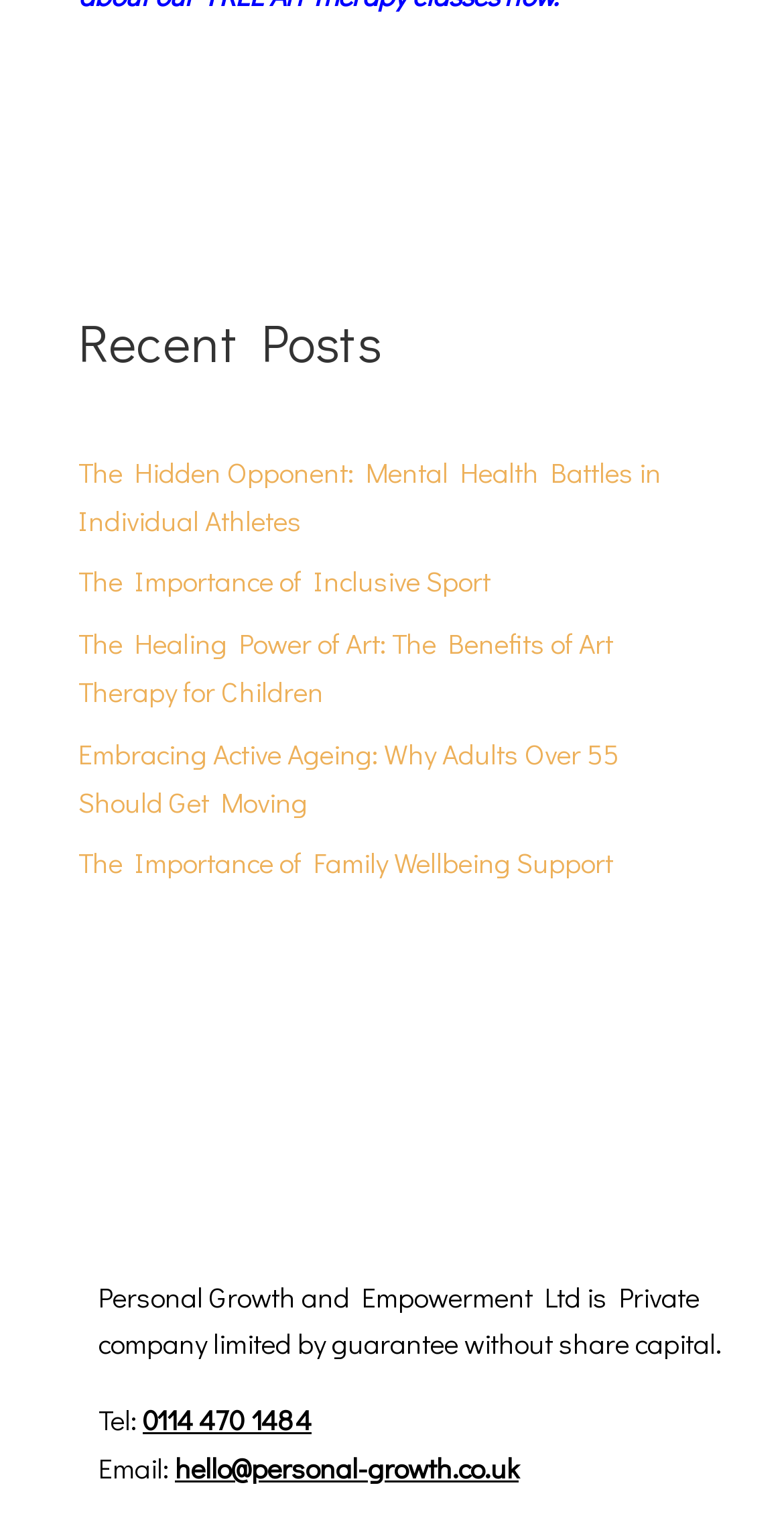Refer to the screenshot and answer the following question in detail:
What is the email address of Personal Growth and Empowerment Ltd?

I found the email address in the 'Email:' section, which is 'hello@personal-growth.co.uk'.